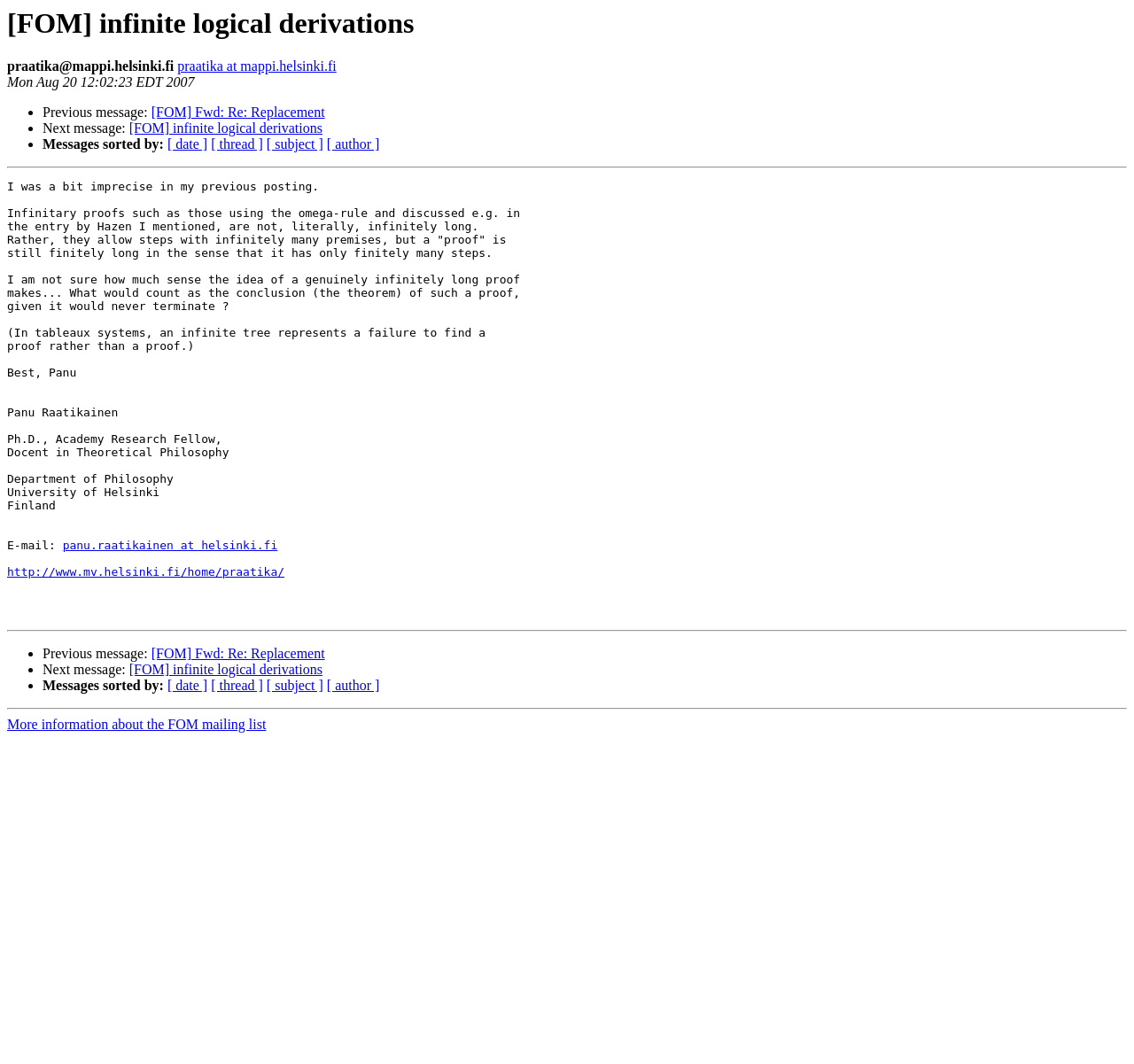What is the author's affiliation?
Ensure your answer is thorough and detailed.

The author's affiliation can be found at the bottom of the webpage, where it is written as 'Department of Philosophy, University of Helsinki, Finland'.